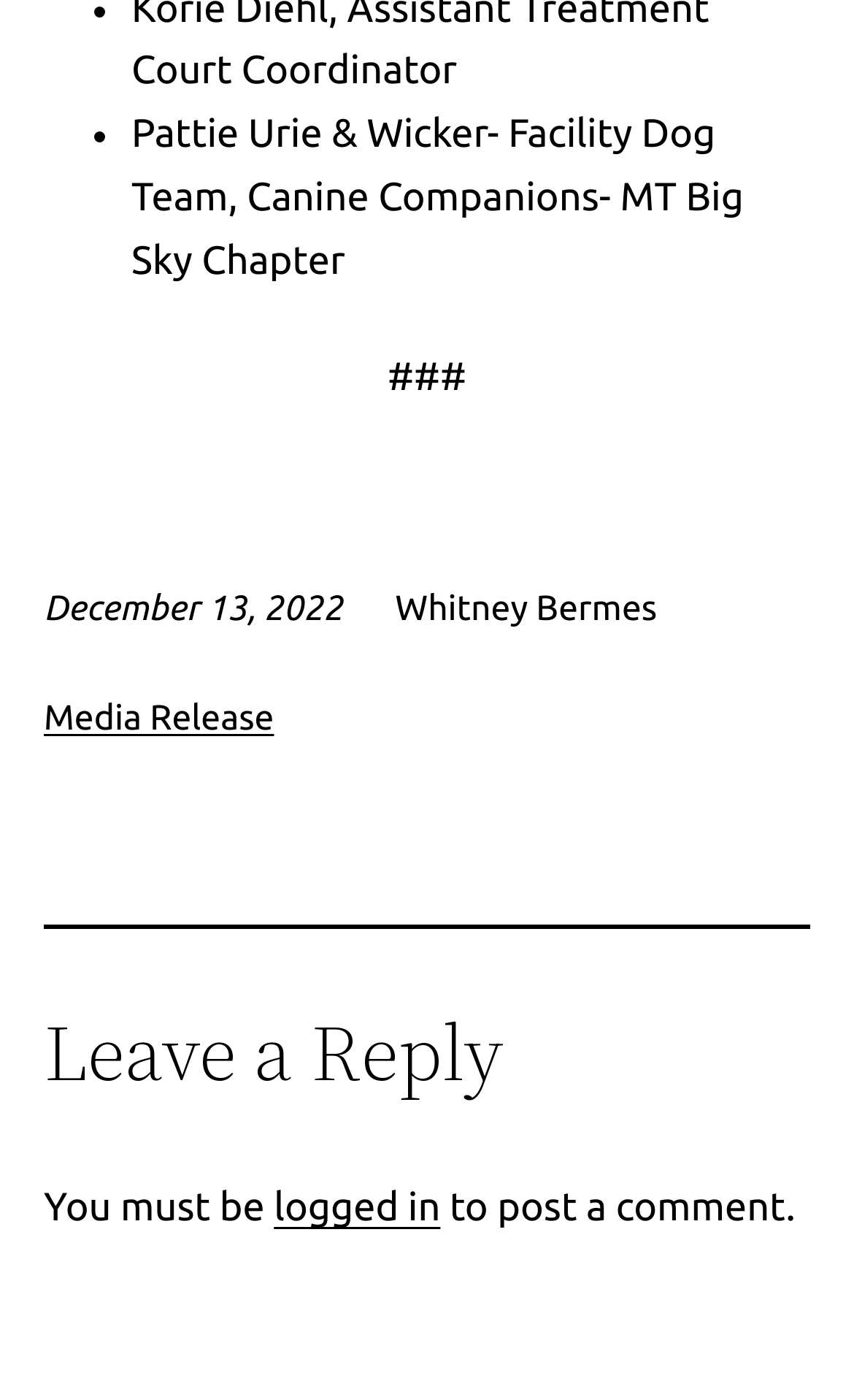Provide a short, one-word or phrase answer to the question below:
What is the purpose of the webpage?

Media Release